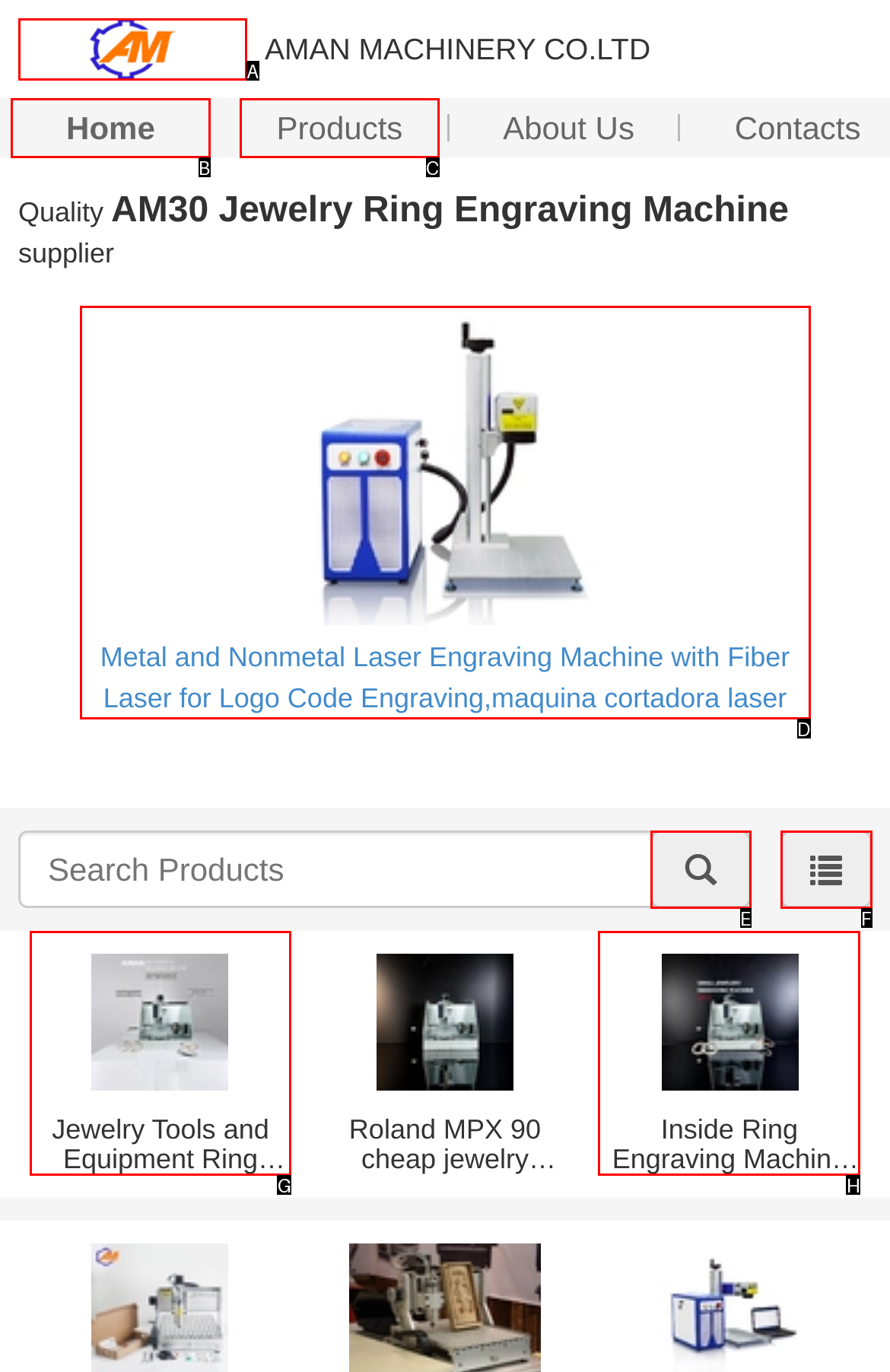Which lettered option matches the following description: my blog
Provide the letter of the matching option directly.

None